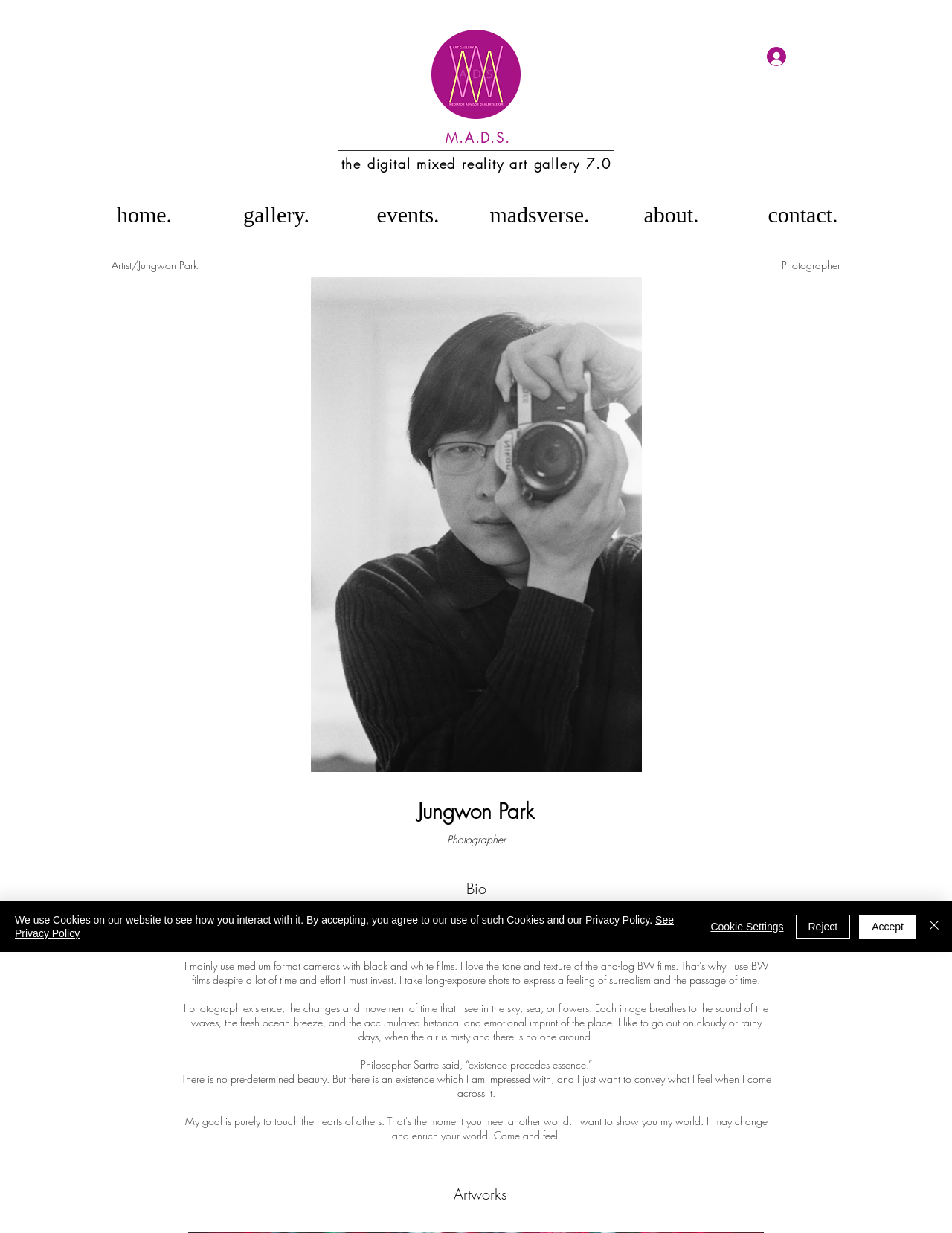Return the bounding box coordinates of the UI element that corresponds to this description: "events.". The coordinates must be given as four float numbers in the range of 0 and 1, [left, top, right, bottom].

[0.359, 0.162, 0.498, 0.187]